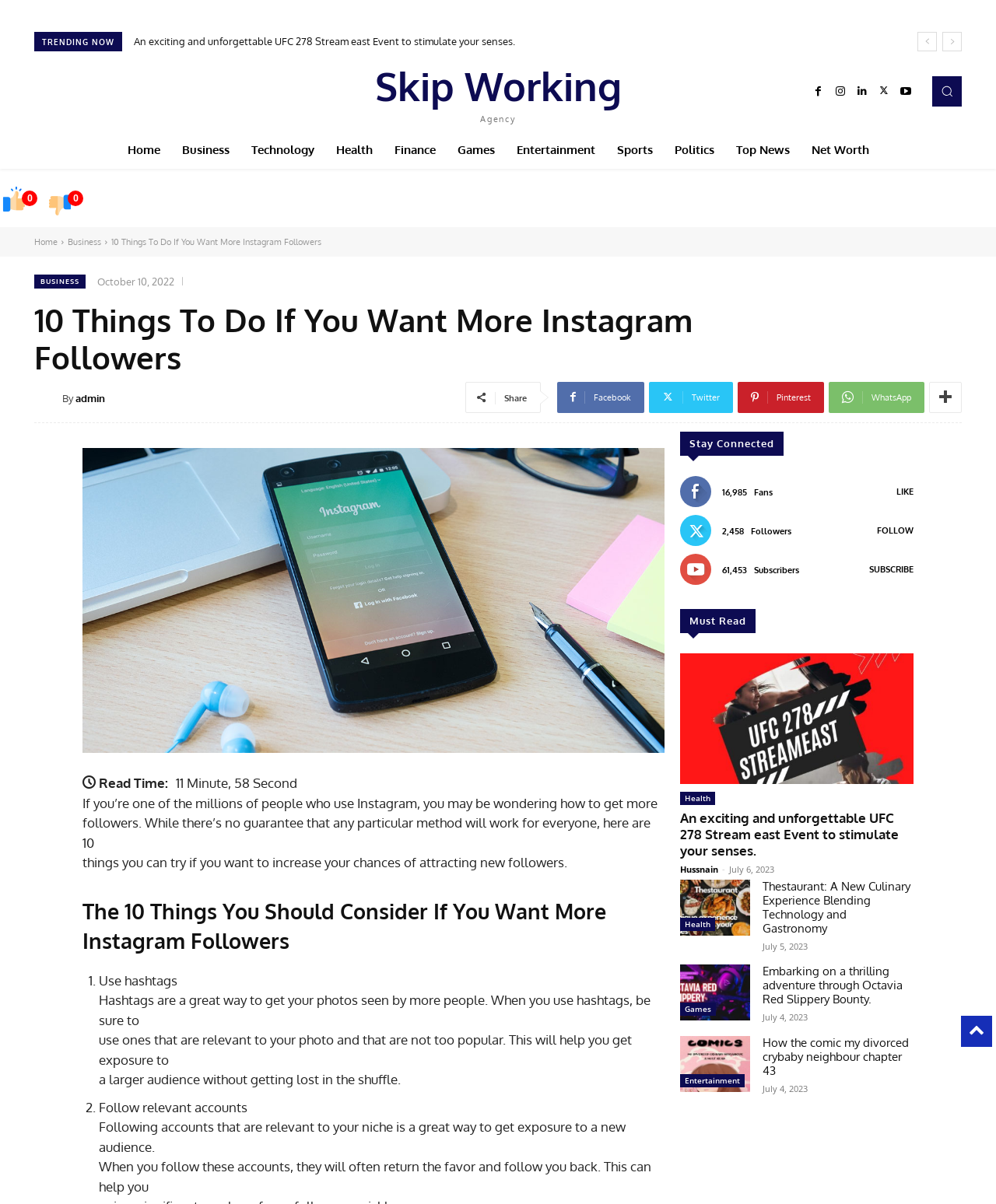Identify the bounding box coordinates of the section that should be clicked to achieve the task described: "Share the article on Facebook".

[0.559, 0.317, 0.647, 0.343]